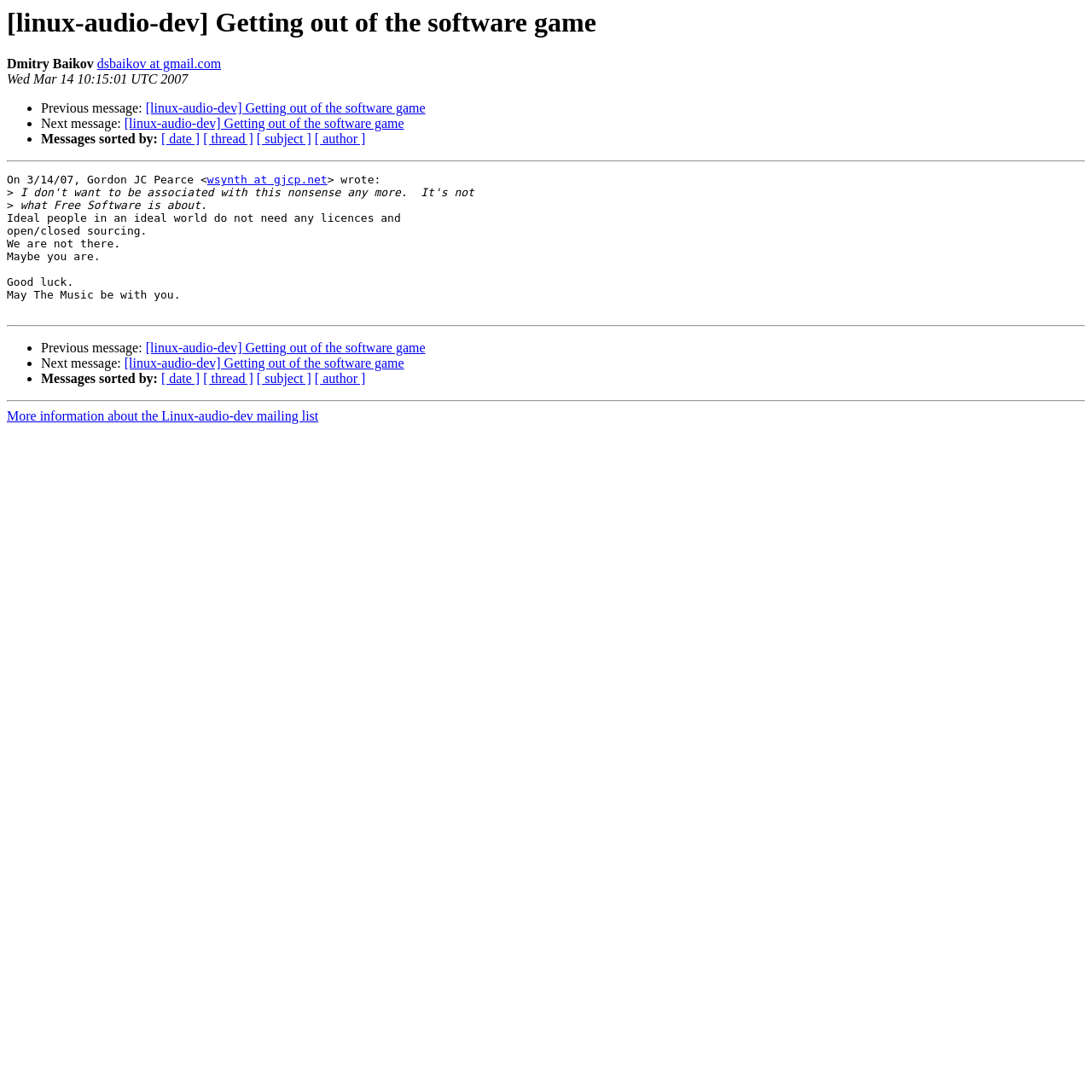Who is the author of the message?
From the screenshot, supply a one-word or short-phrase answer.

Dmitry Baikov